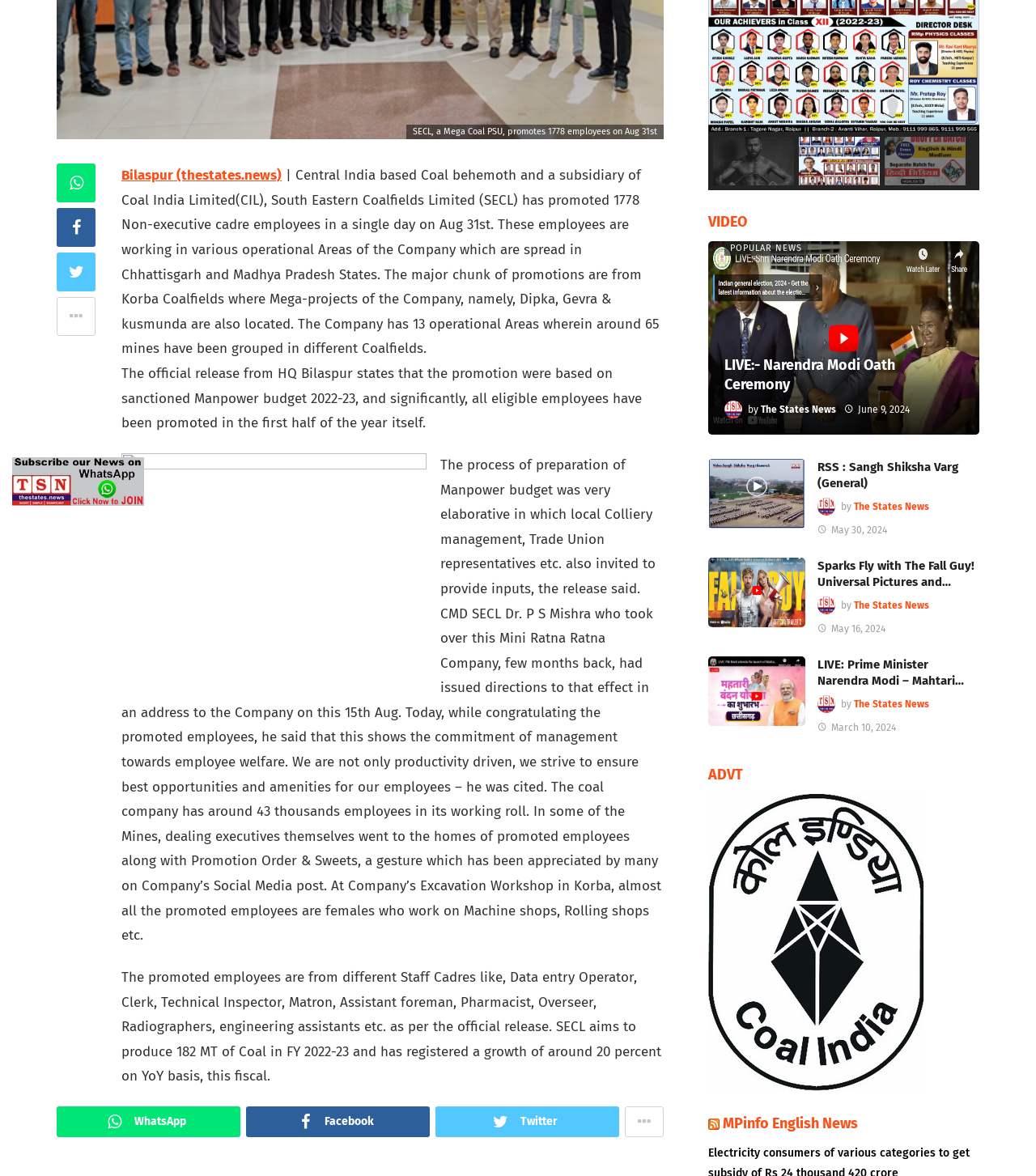Extract the bounding box coordinates of the UI element described by: "Bilaspur (thestates.news)". The coordinates should include four float numbers ranging from 0 to 1, e.g., [left, top, right, bottom].

[0.117, 0.142, 0.272, 0.156]